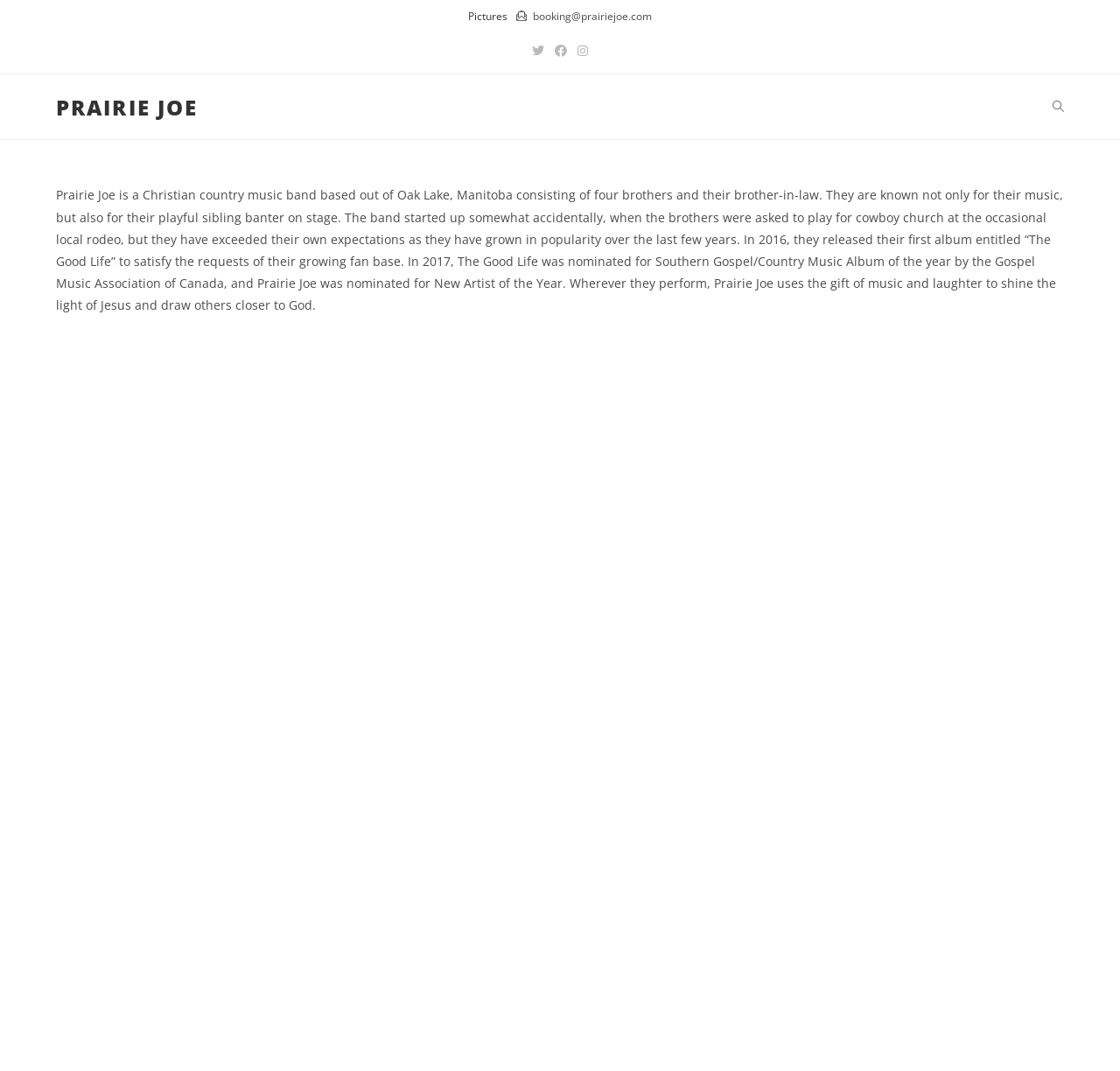Using the details from the image, please elaborate on the following question: What is the email address for booking?

I found the email address for booking by looking at the static text element on the webpage, which is 'booking@prairiejoe.com'.